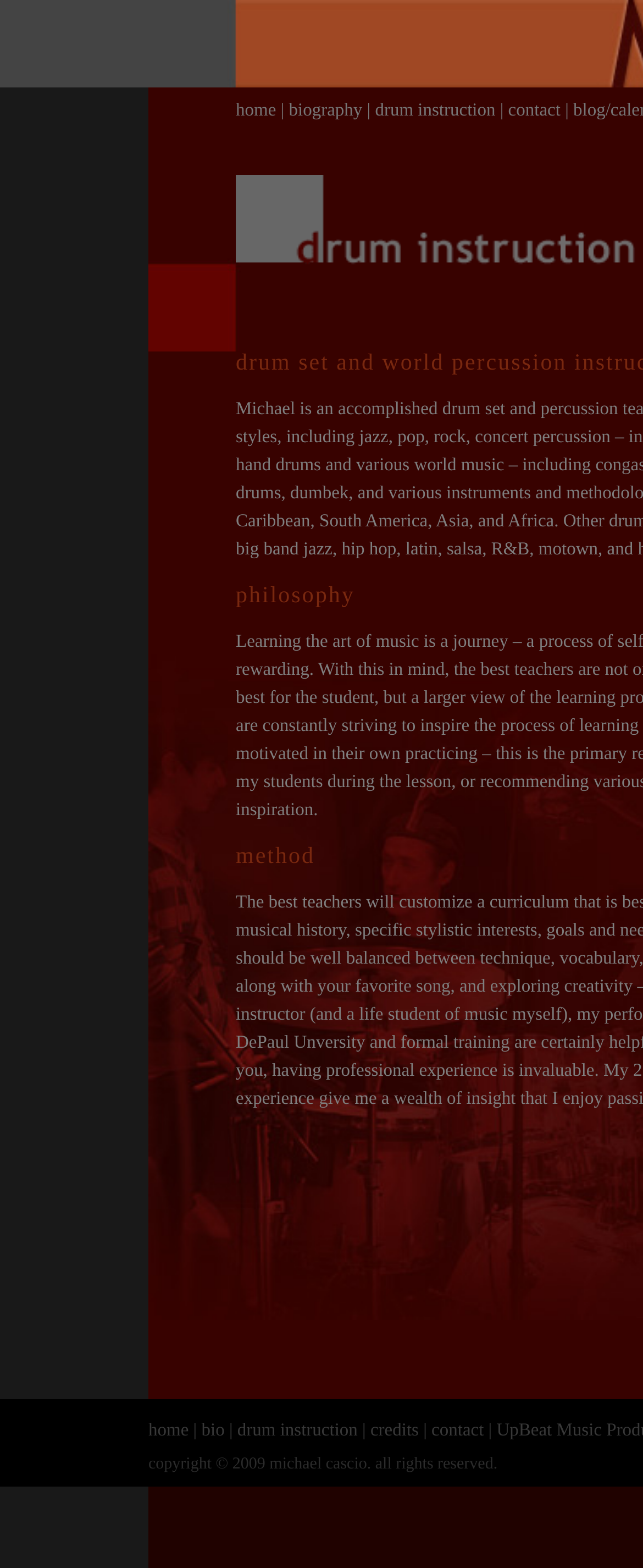Please find and report the primary heading text from the webpage.

drum set and world percussion instruction